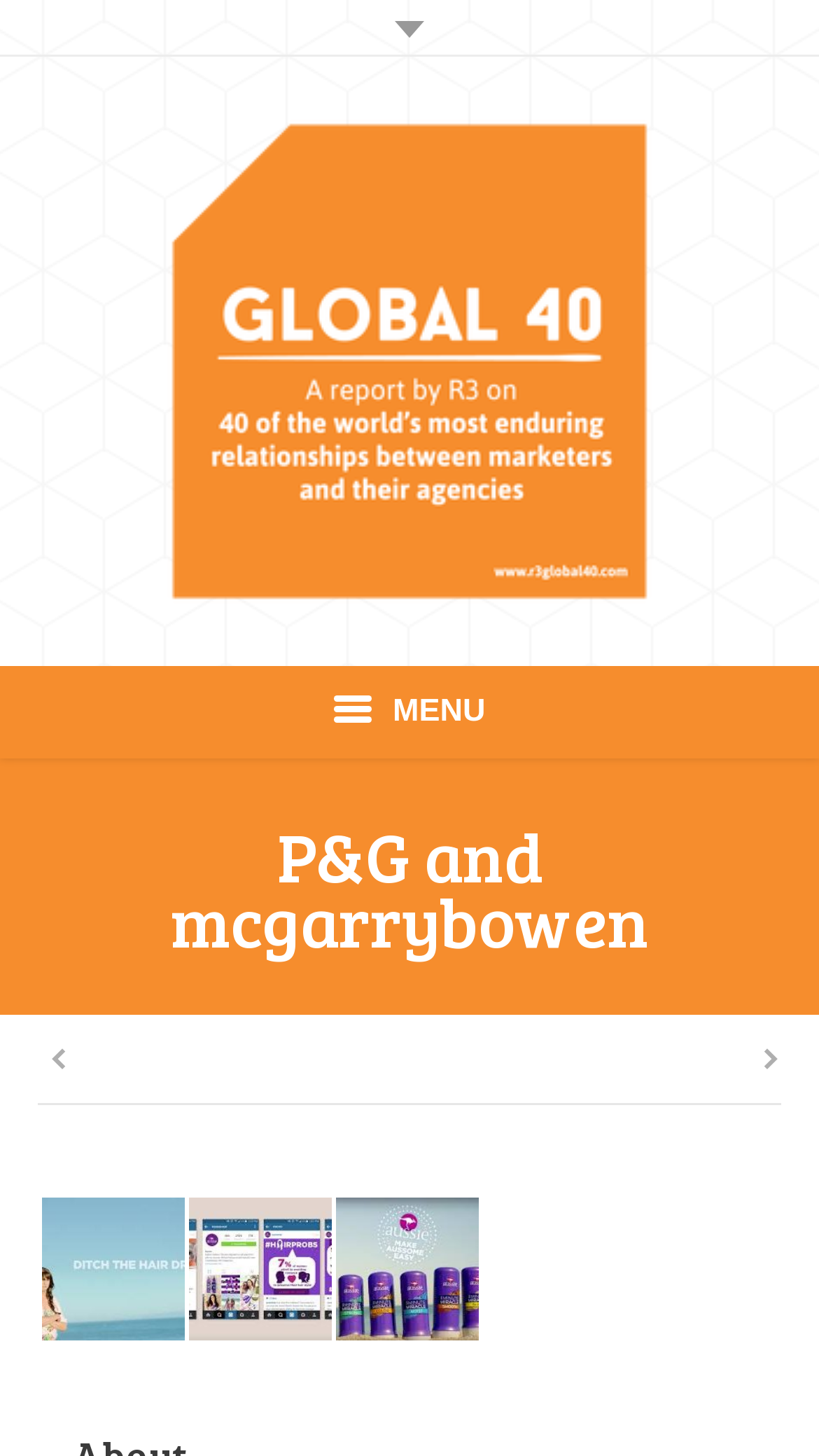Provide a short, one-word or phrase answer to the question below:
What is the company name in the heading?

P&G and mcgarrybowen